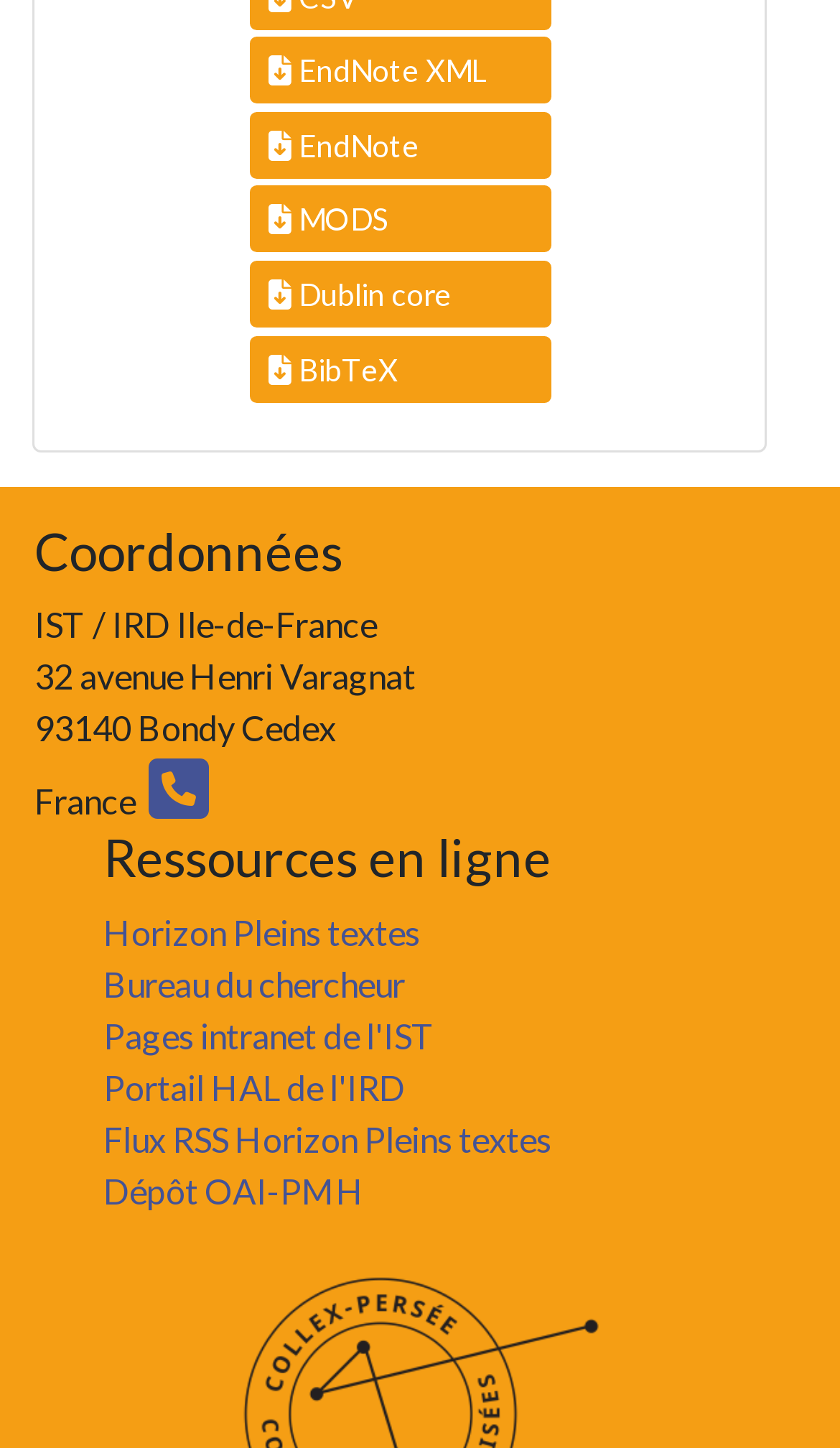Please find and report the bounding box coordinates of the element to click in order to perform the following action: "Access Horizon Pleins textes". The coordinates should be expressed as four float numbers between 0 and 1, in the format [left, top, right, bottom].

[0.123, 0.63, 0.5, 0.658]